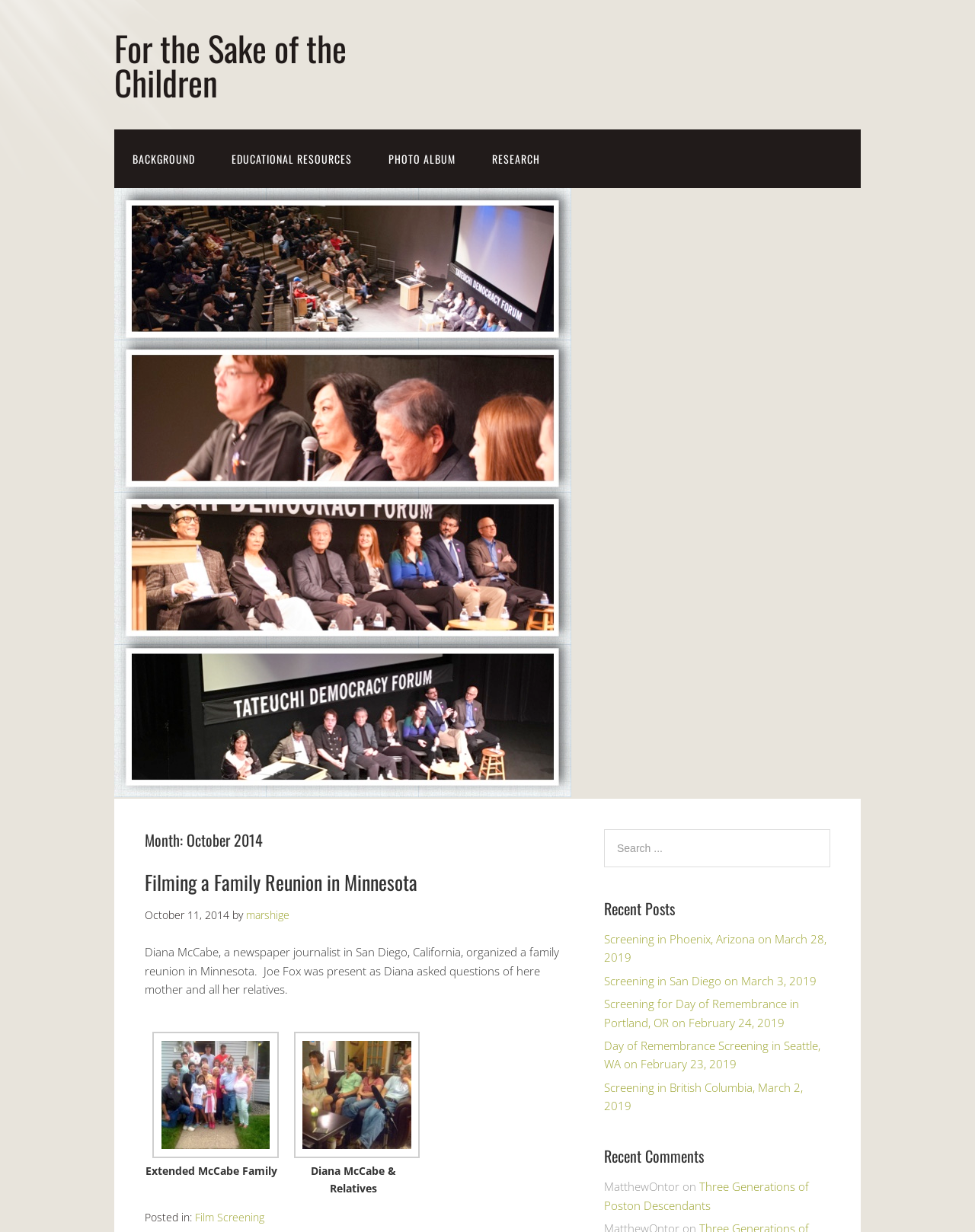Pinpoint the bounding box coordinates of the element to be clicked to execute the instruction: "Contact the photographer".

None